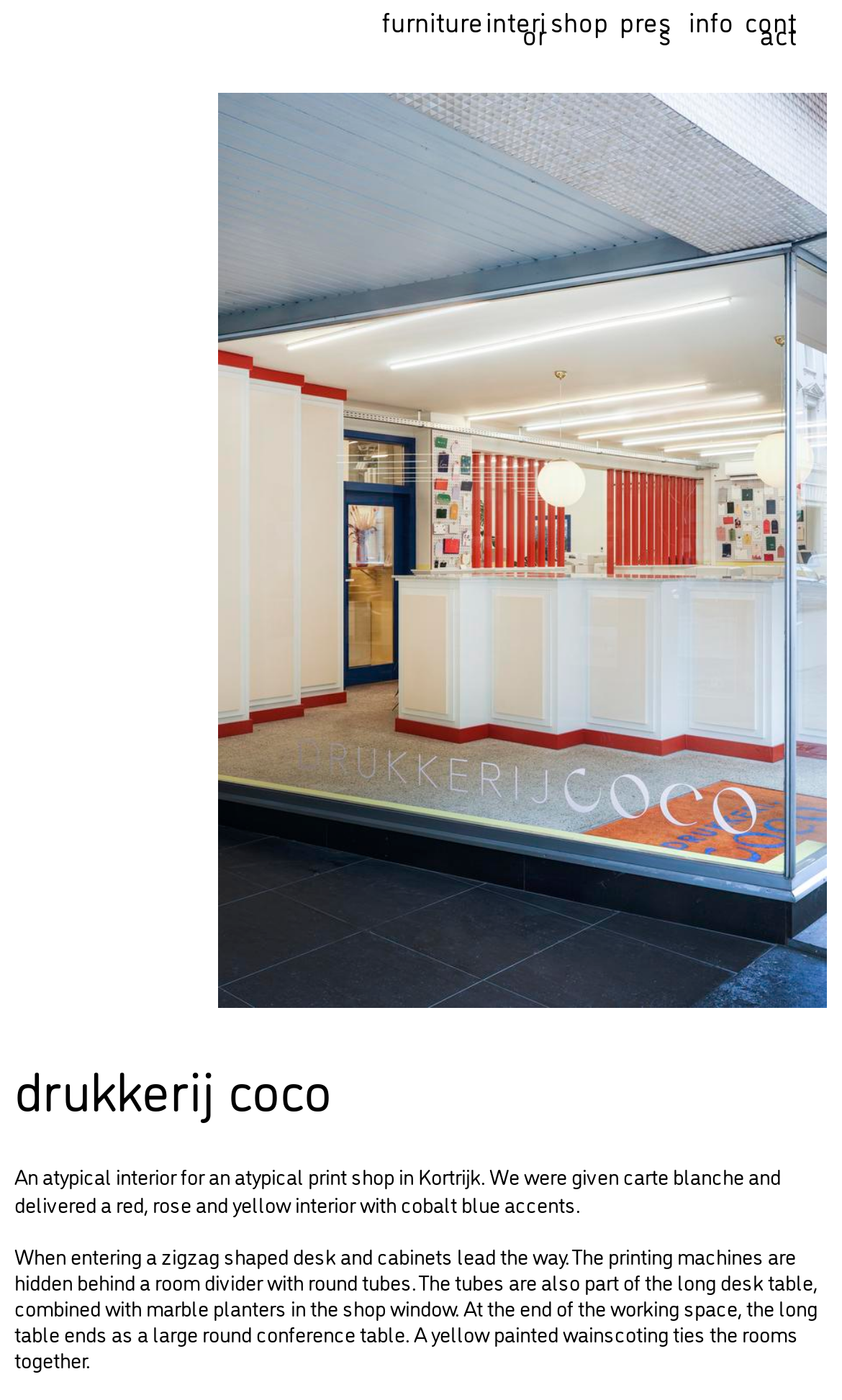Provide a brief response to the question using a single word or phrase: 
What is behind the room divider?

printing machines